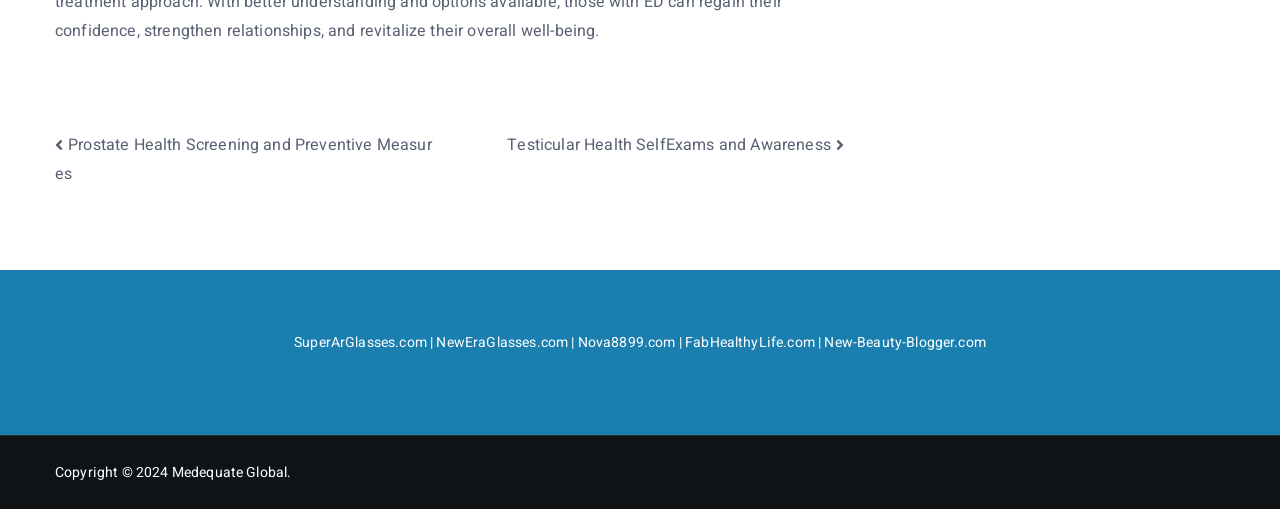Based on the description "Testicular Health SelfExams and Awareness", find the bounding box of the specified UI element.

[0.396, 0.261, 0.659, 0.308]